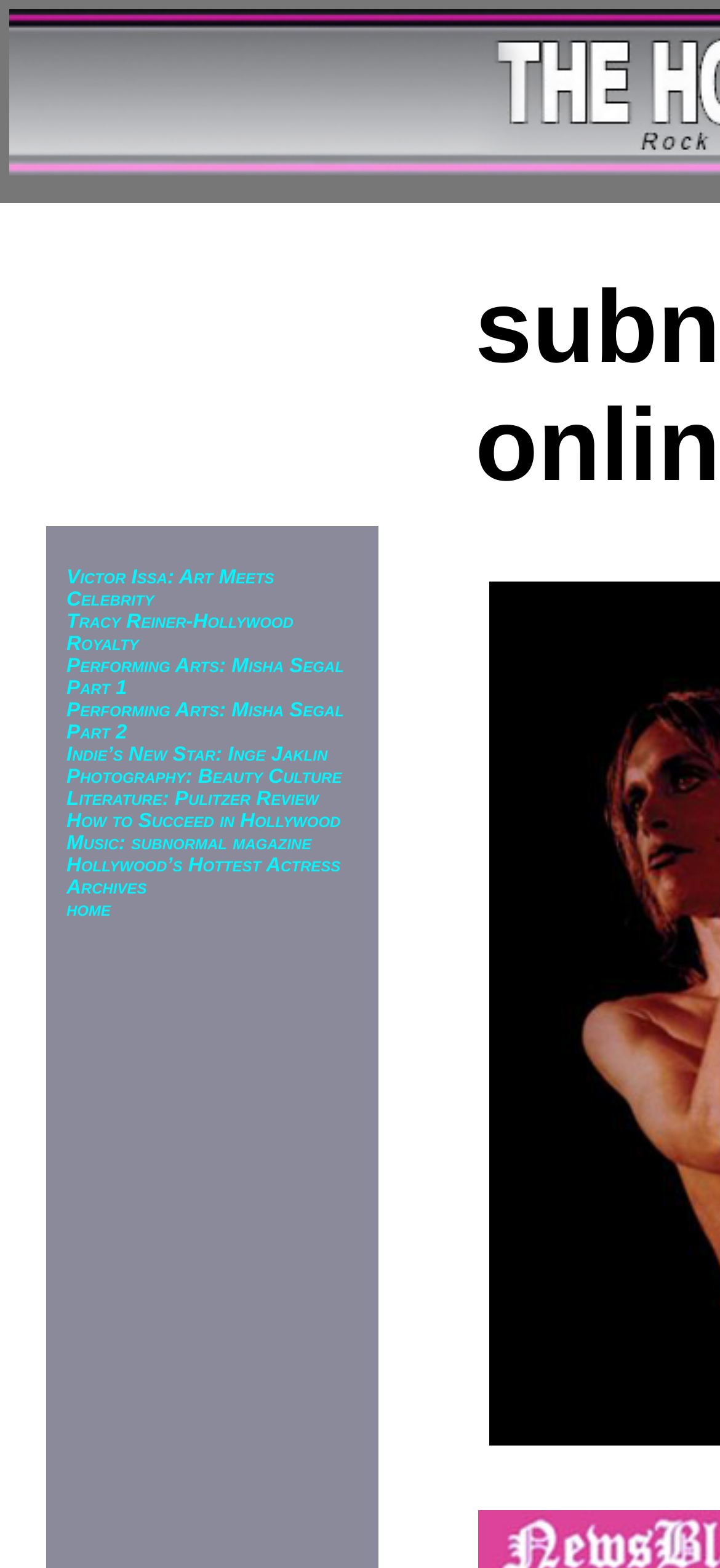Pinpoint the bounding box coordinates of the clickable area necessary to execute the following instruction: "Go to the home page". The coordinates should be given as four float numbers between 0 and 1, namely [left, top, right, bottom].

[0.092, 0.574, 0.154, 0.588]